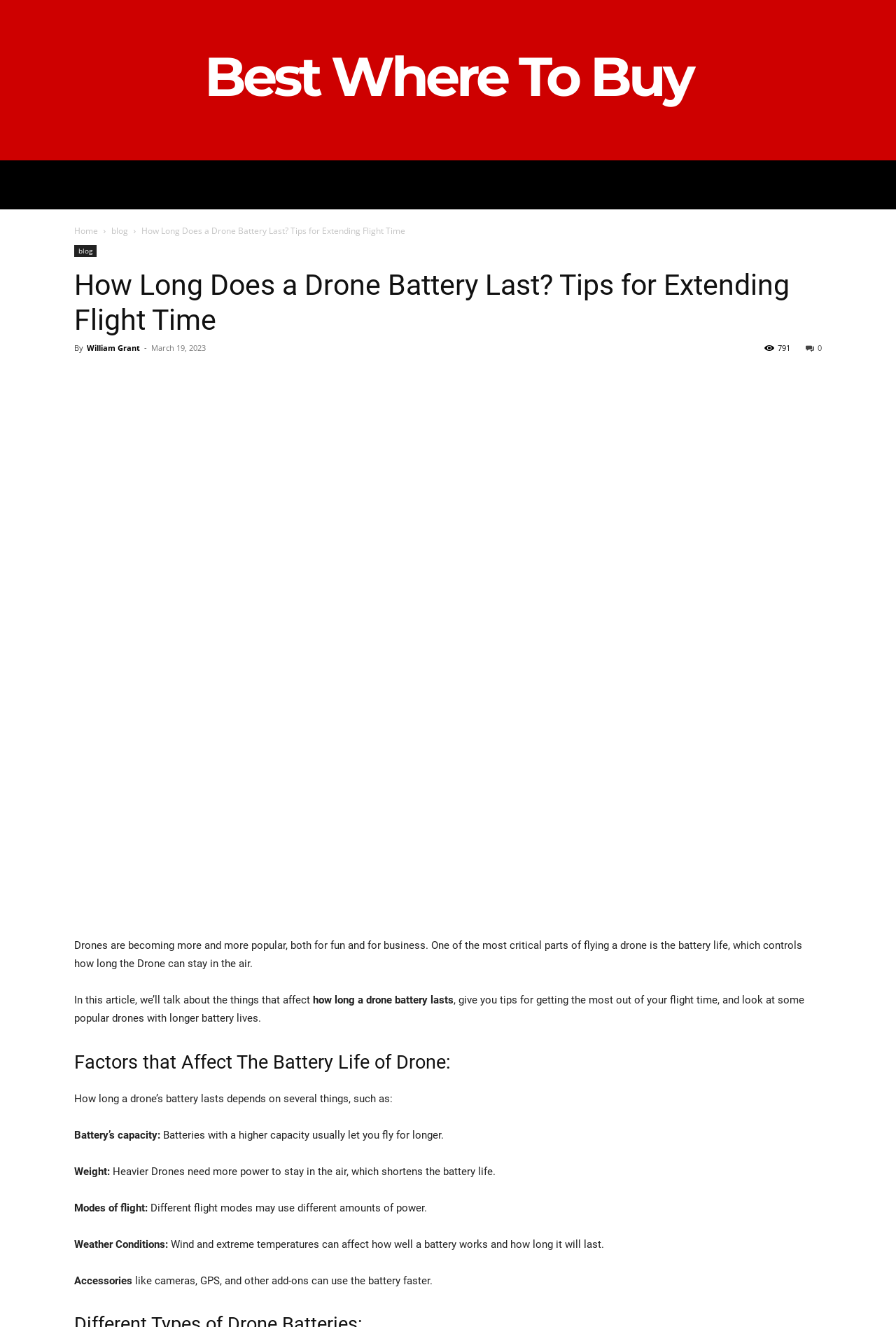Please determine the bounding box coordinates for the UI element described as: "Banking".

None